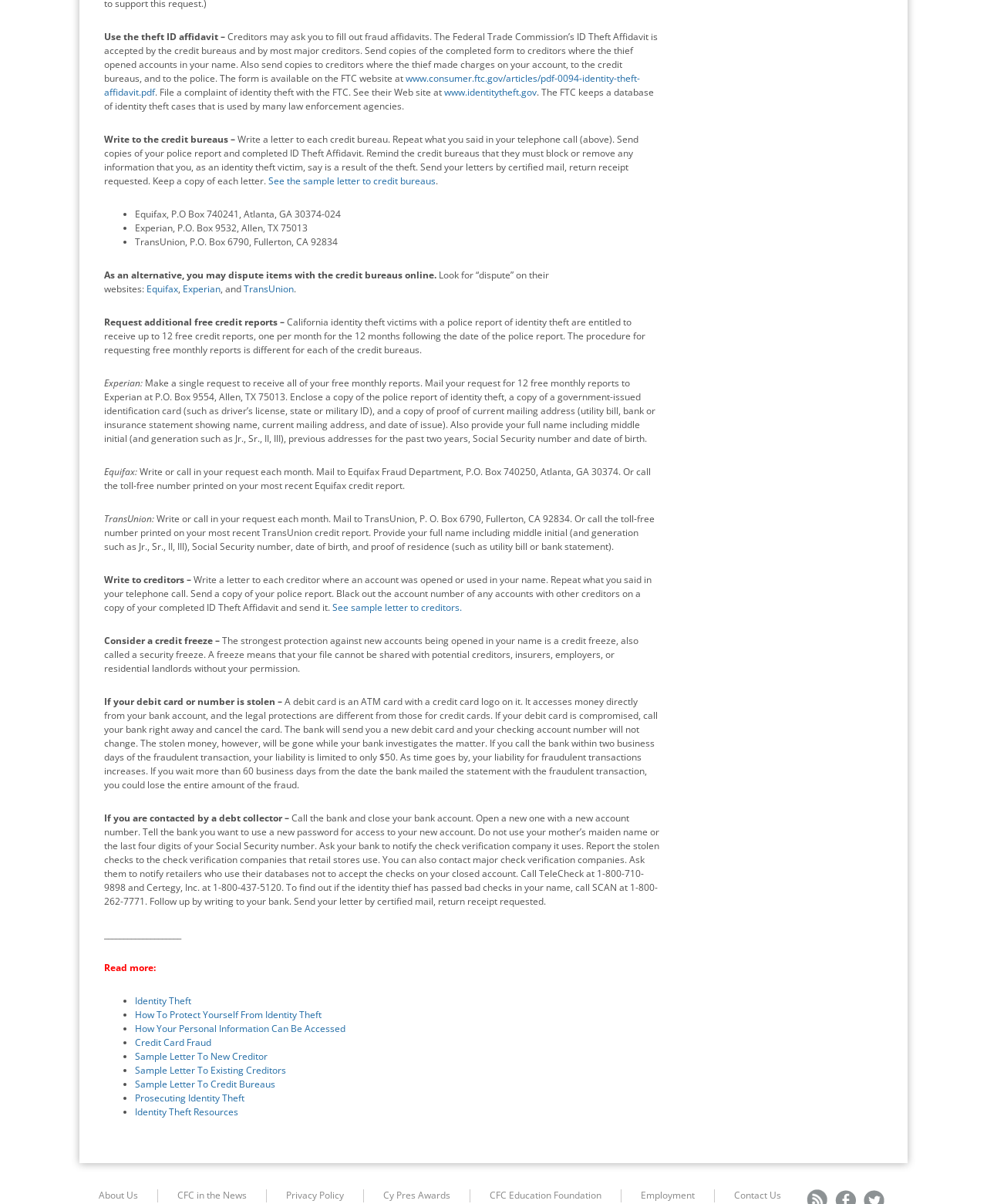How many credit bureaus are mentioned on the webpage?
Craft a detailed and extensive response to the question.

The webpage mentions three credit bureaus: Equifax, Experian, and TransUnion. These bureaus are responsible for maintaining credit reports and are contacted by individuals to report identity theft and dispute fraudulent information.